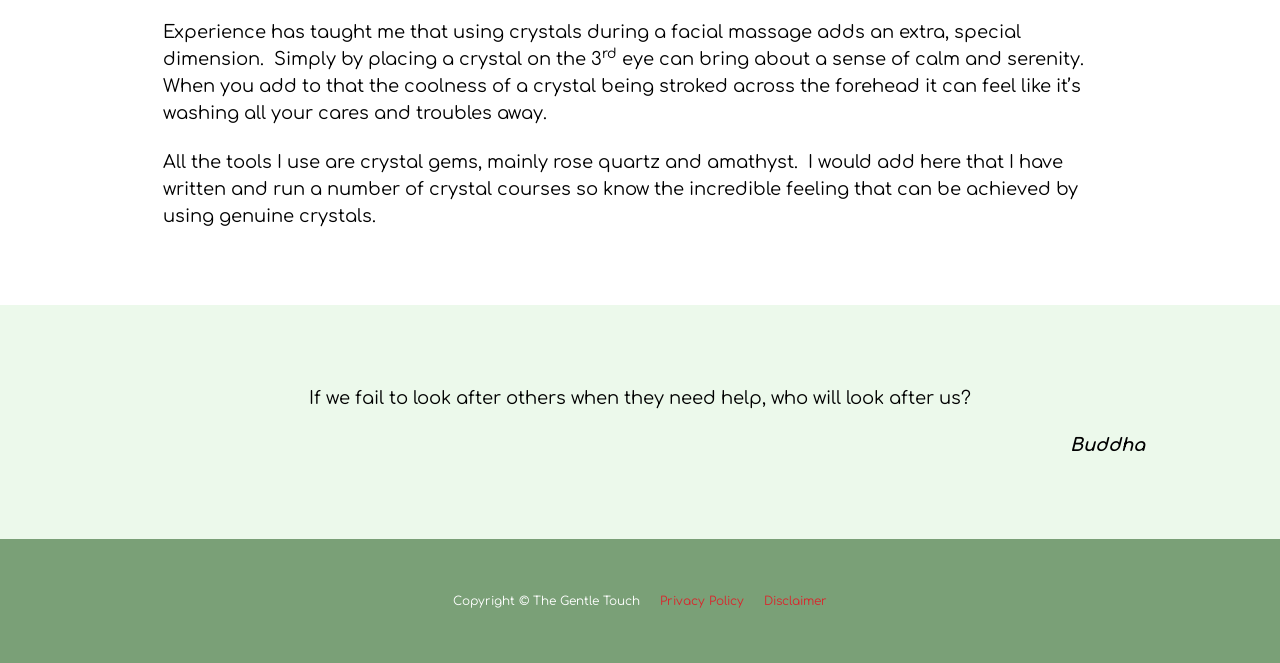What type of crystals are used by the author?
Please answer the question with a detailed and comprehensive explanation.

The author mentions that all the tools used are crystal gems, mainly rose quartz and amethyst, indicating the specific types of crystals used.